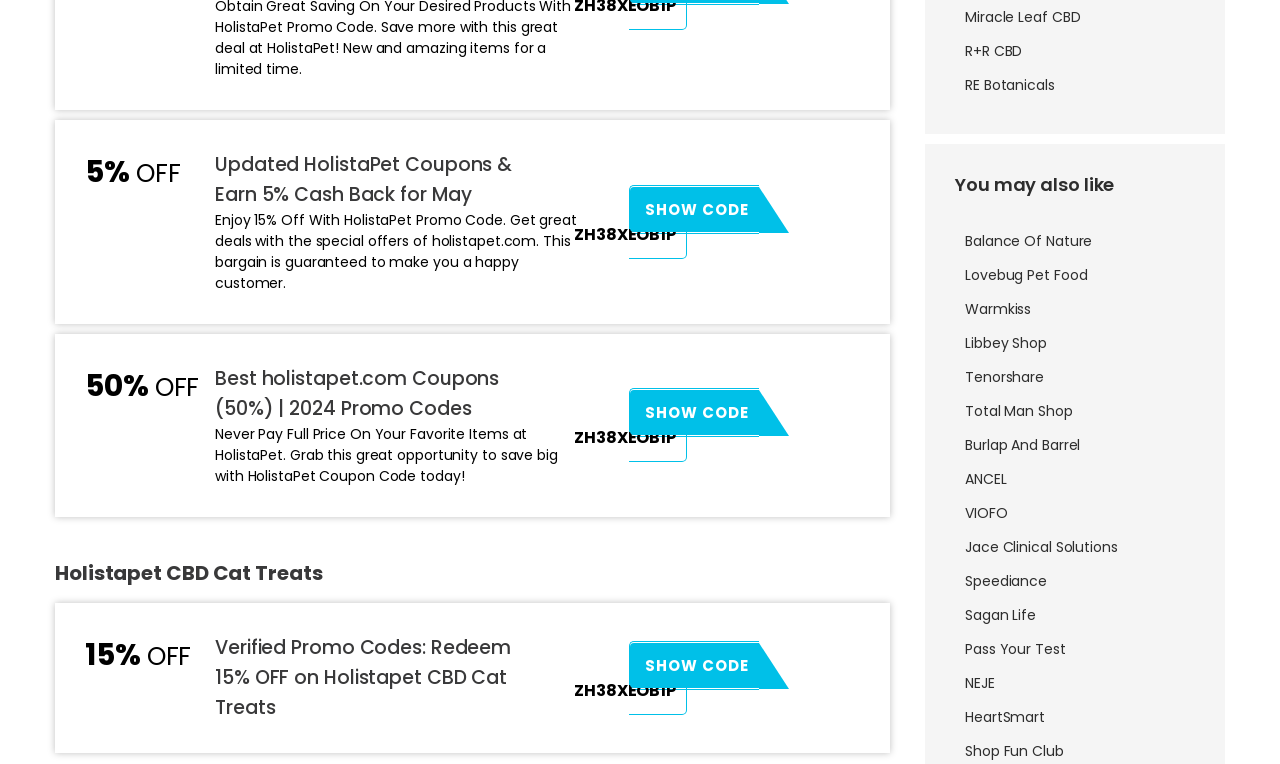What is the maximum discount percentage offered on the webpage?
Please respond to the question with as much detail as possible.

The maximum discount percentage offered on the webpage is 50%, as indicated by the StaticText element with the text '50%' and corresponding to the Best holistapet.com Coupons link.